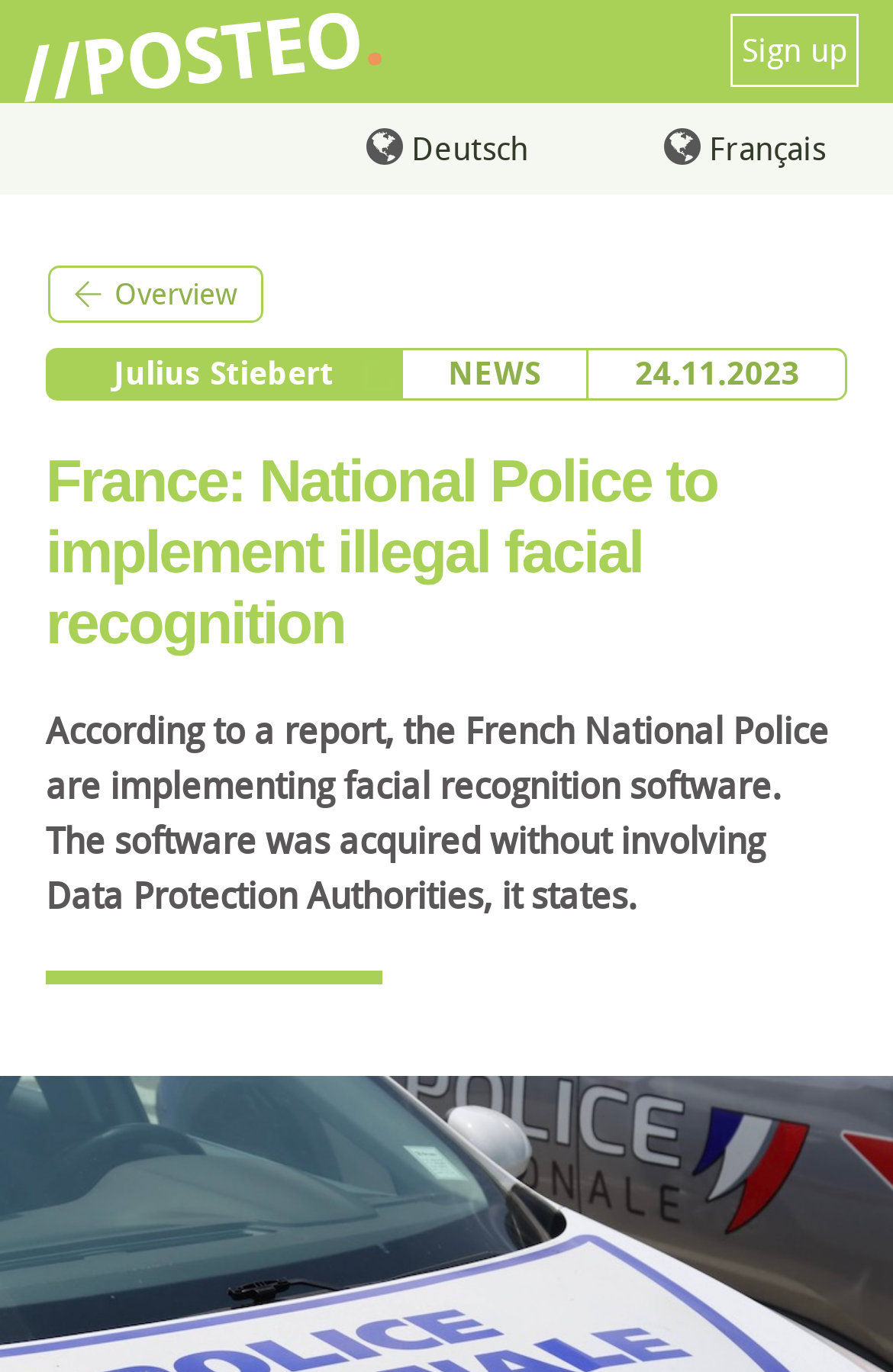Give a one-word or short phrase answer to the question: 
What is the name of the email provider?

Posteo